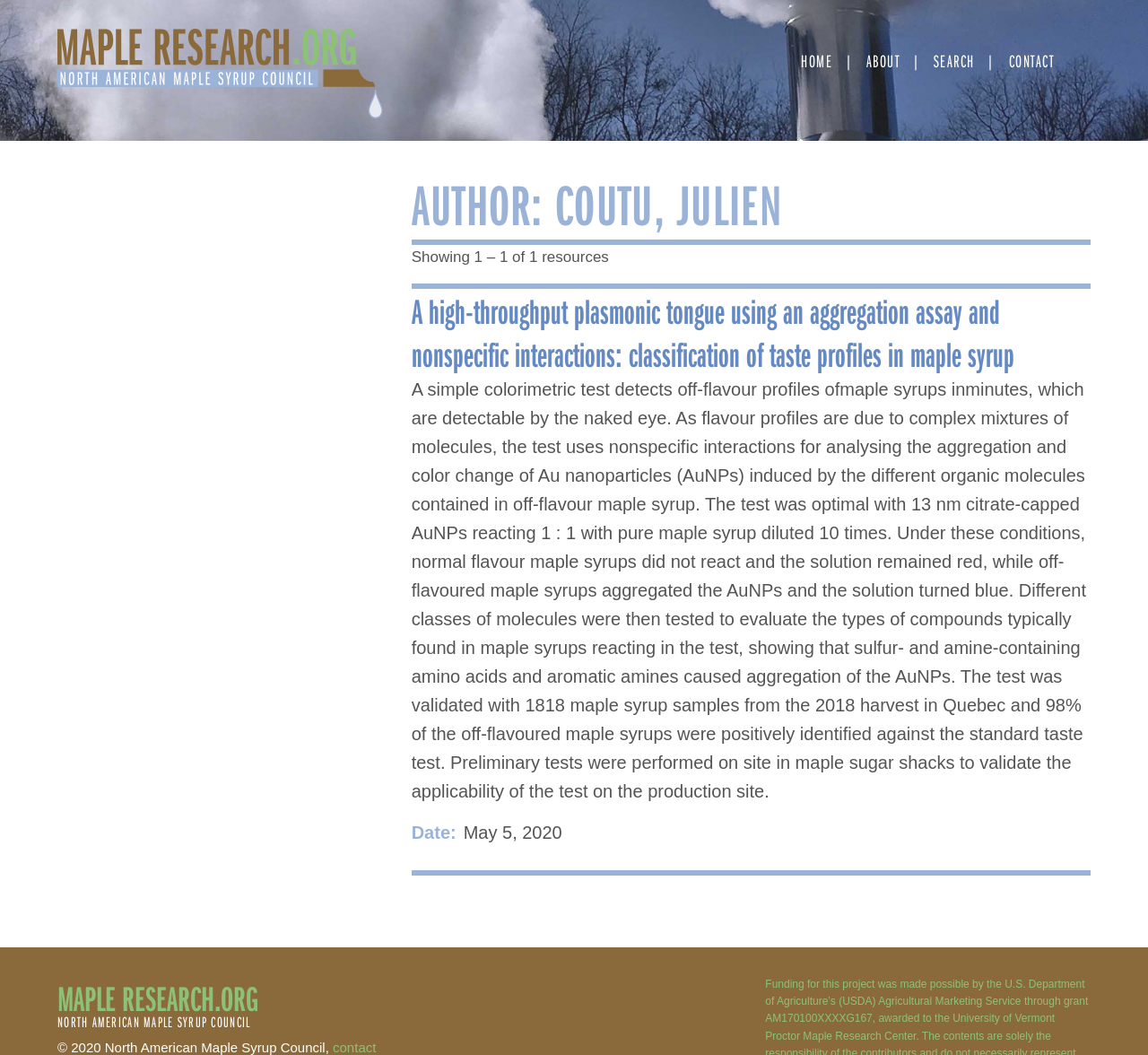What is the name of the organization?
Look at the image and provide a short answer using one word or a phrase.

NORTH AMERICAN MAPLE SYRUP COUNCIL